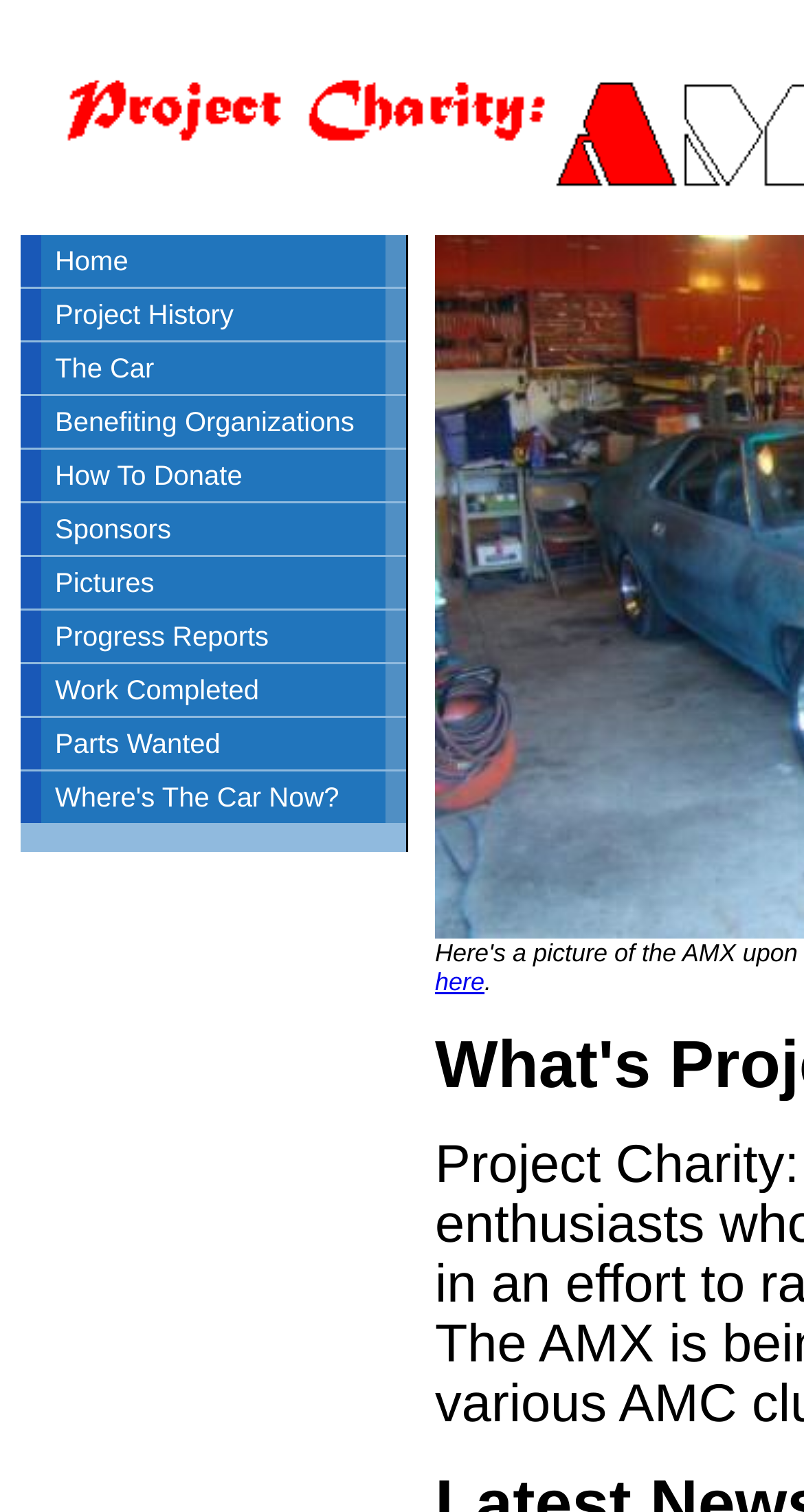Give a succinct answer to this question in a single word or phrase: 
What is the main purpose of this website?

Charity project